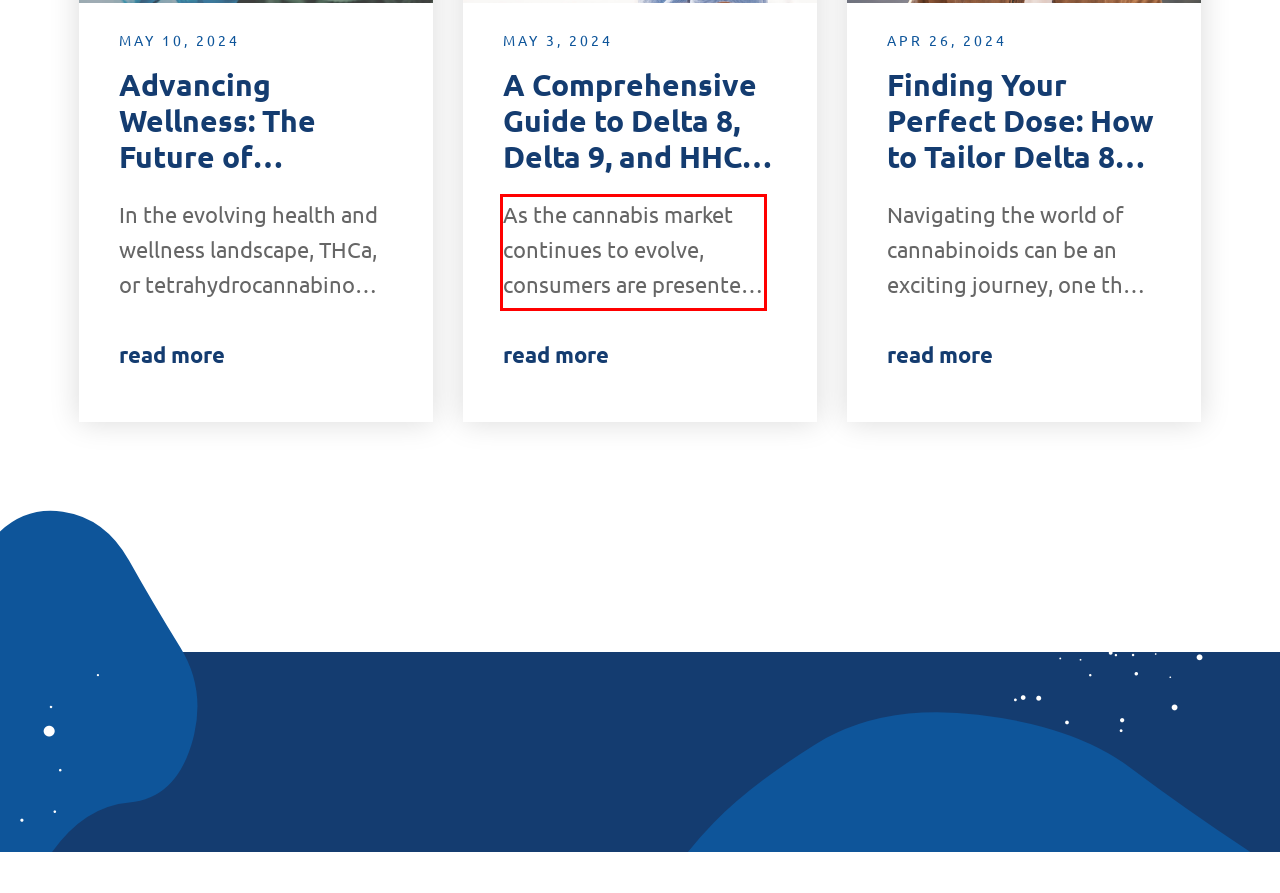Observe the screenshot of the webpage that includes a red rectangle bounding box. Conduct OCR on the content inside this red bounding box and generate the text.

As the cannabis market continues to evolve, consumers are presented with an ever-expanding array of products, among which Delta 8,...